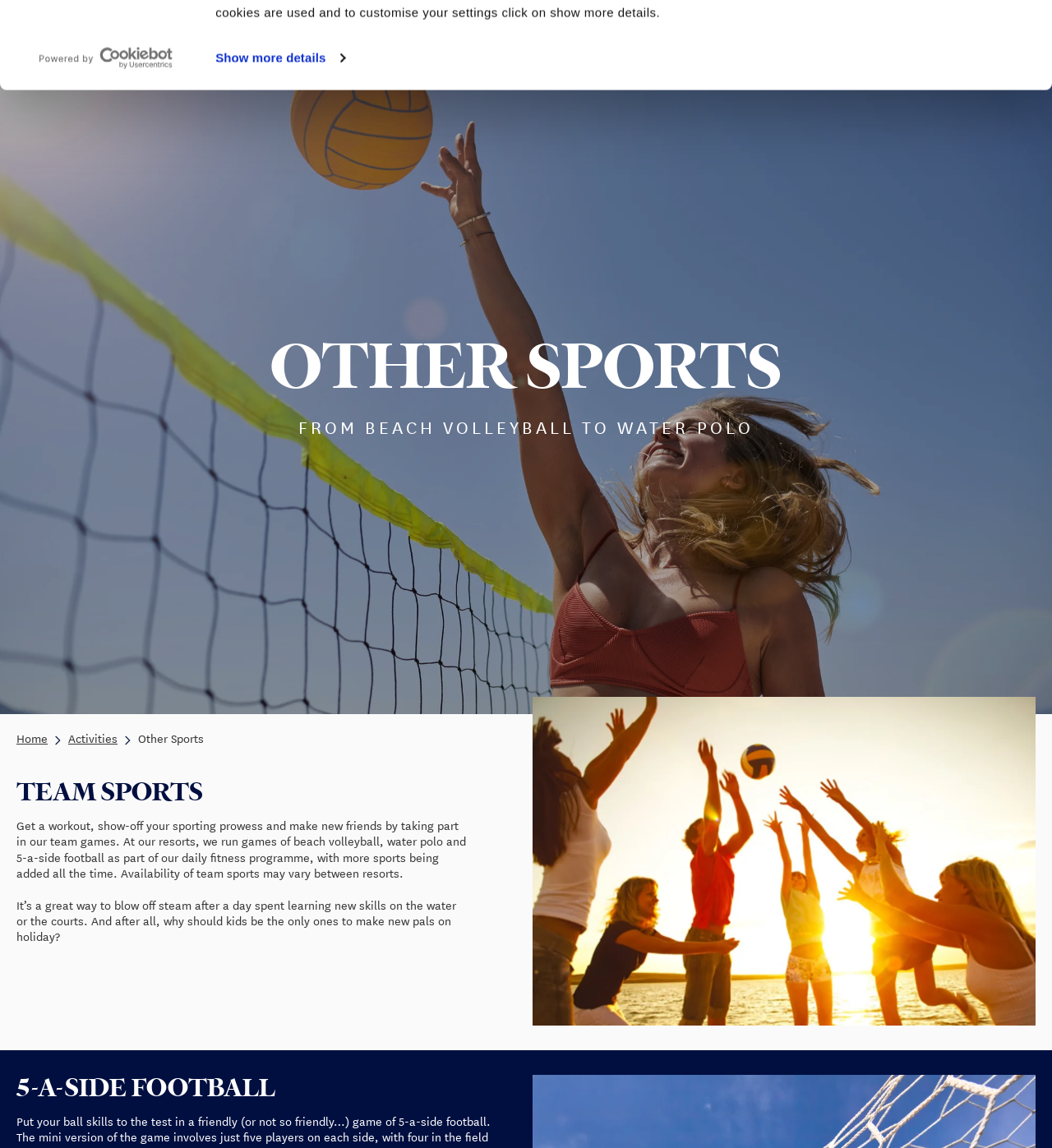Determine the bounding box coordinates of the element's region needed to click to follow the instruction: "Go to home page". Provide these coordinates as four float numbers between 0 and 1, formatted as [left, top, right, bottom].

[0.016, 0.635, 0.045, 0.651]